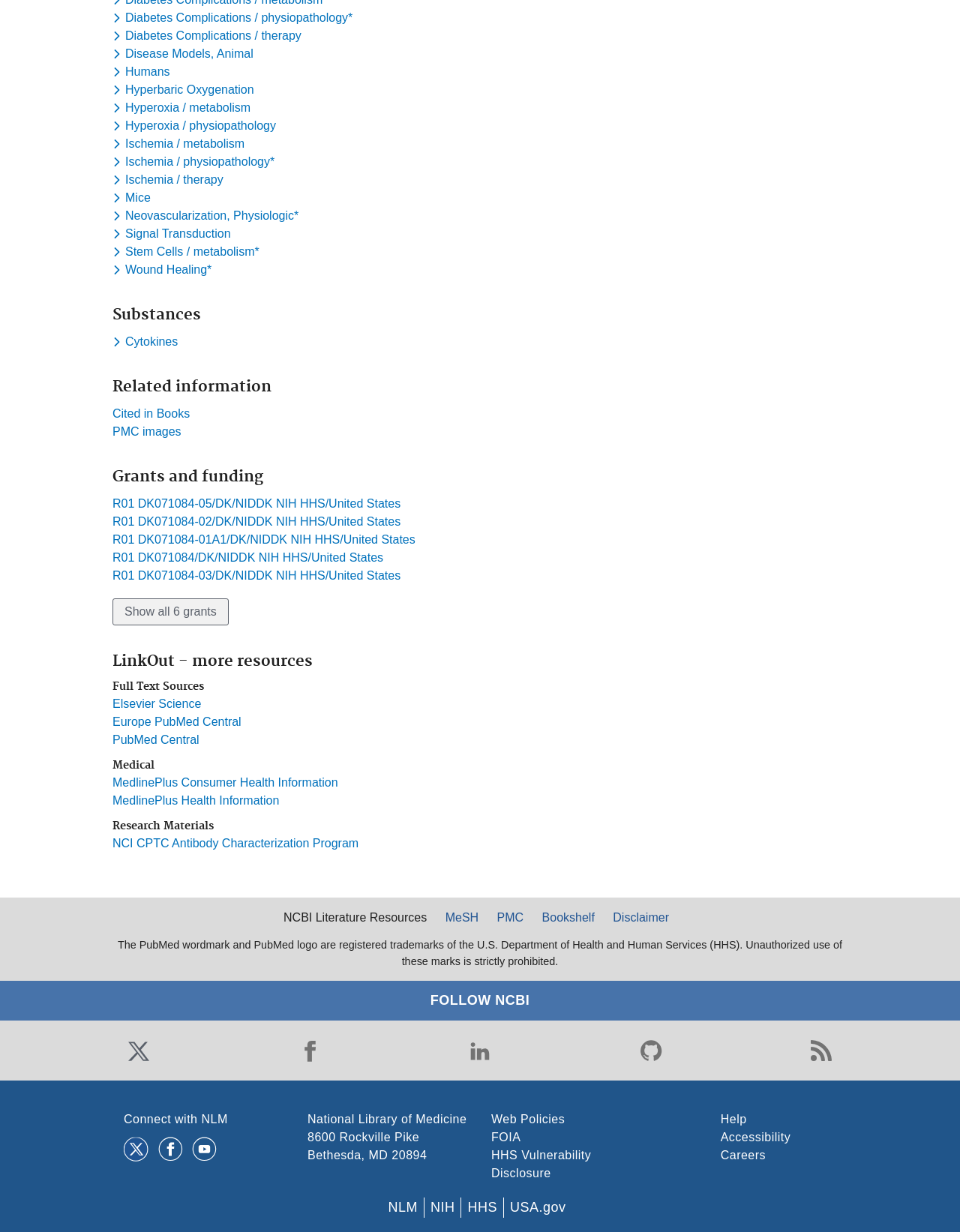Carefully examine the image and provide an in-depth answer to the question: How many full text sources are there?

I counted the number of links under the 'Full Text Sources' heading, and there are 3 links: Elsevier Science, Europe PubMed Central, and PubMed Central.